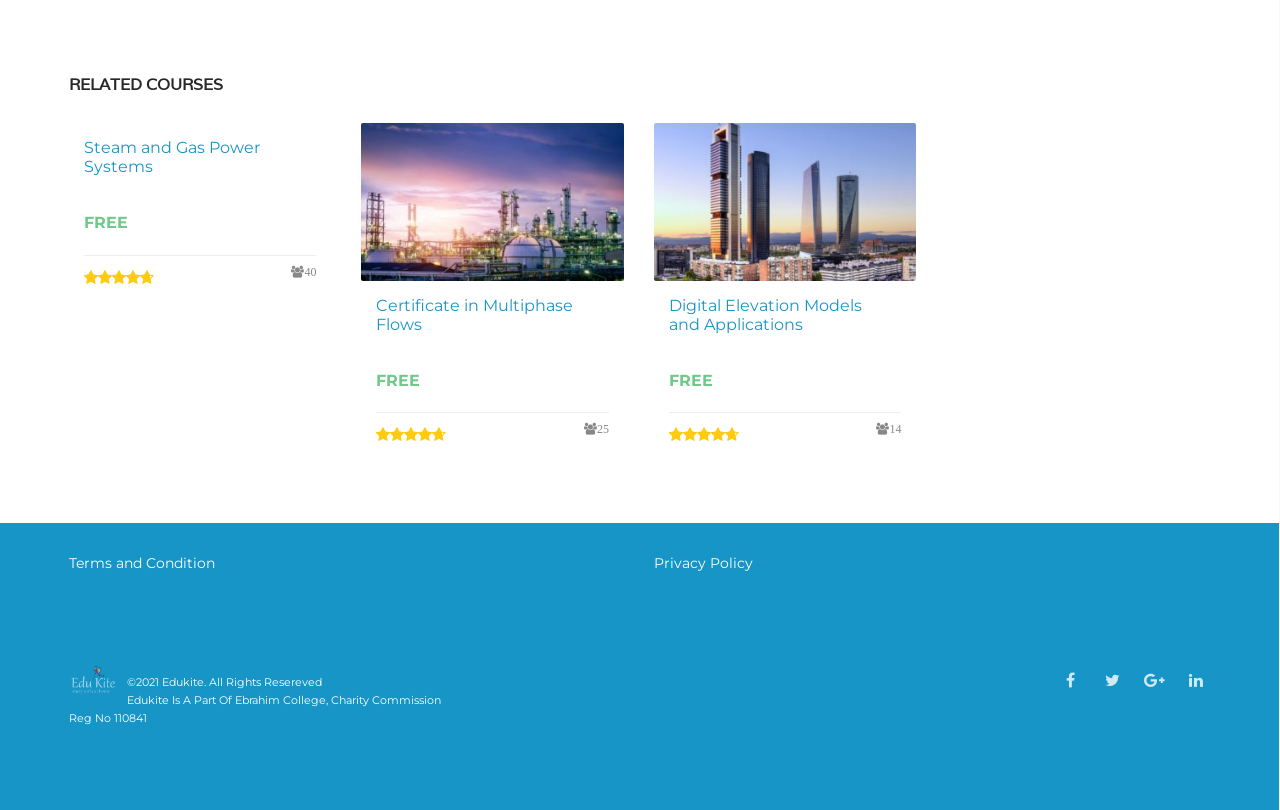Give a one-word or one-phrase response to the question: 
What is the price of the 'Steam and Gas Power Systems' course?

FREE